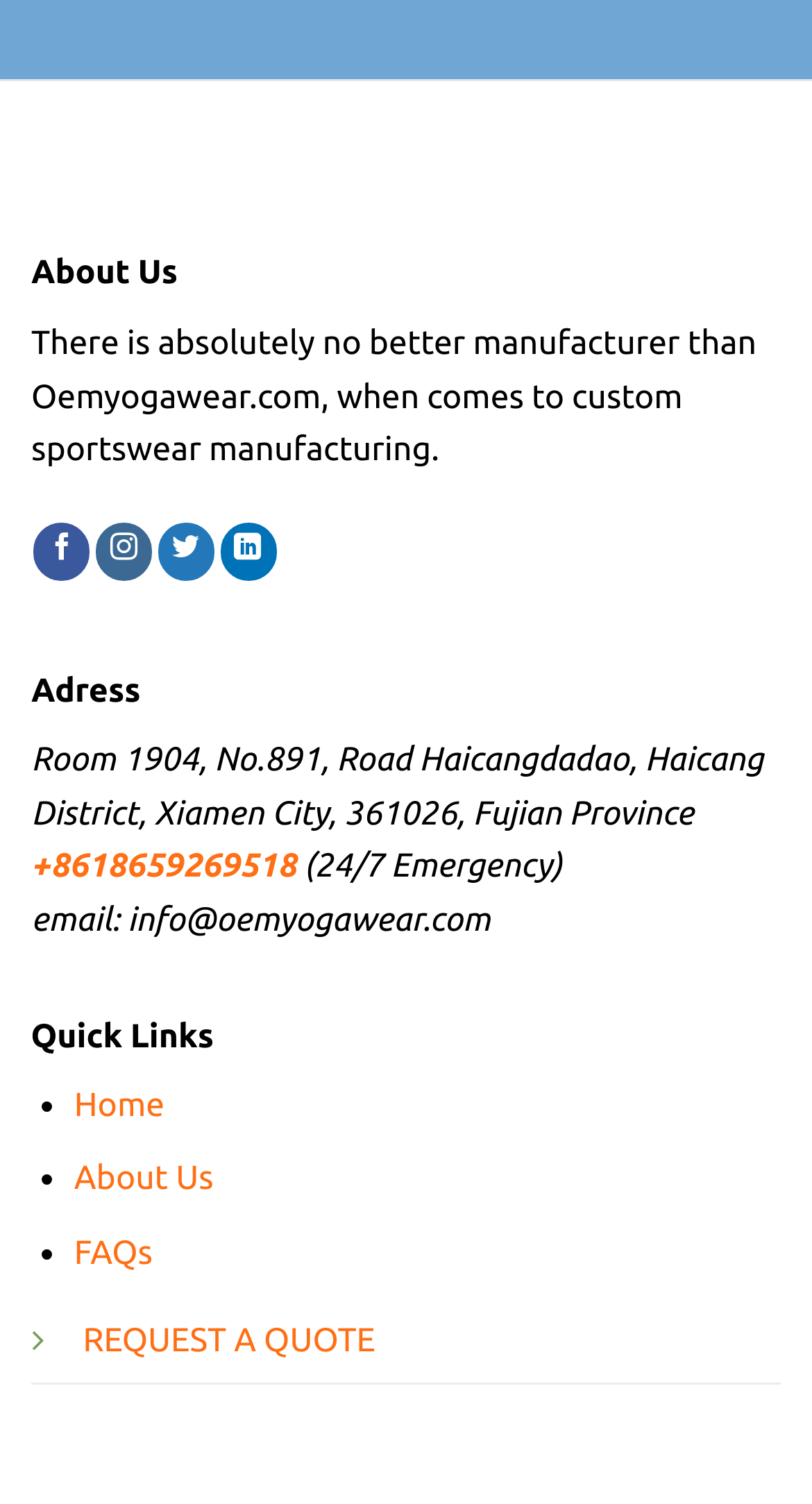What is the email address of Oemyogawear.com?
Use the image to answer the question with a single word or phrase.

info@oemyogawear.com